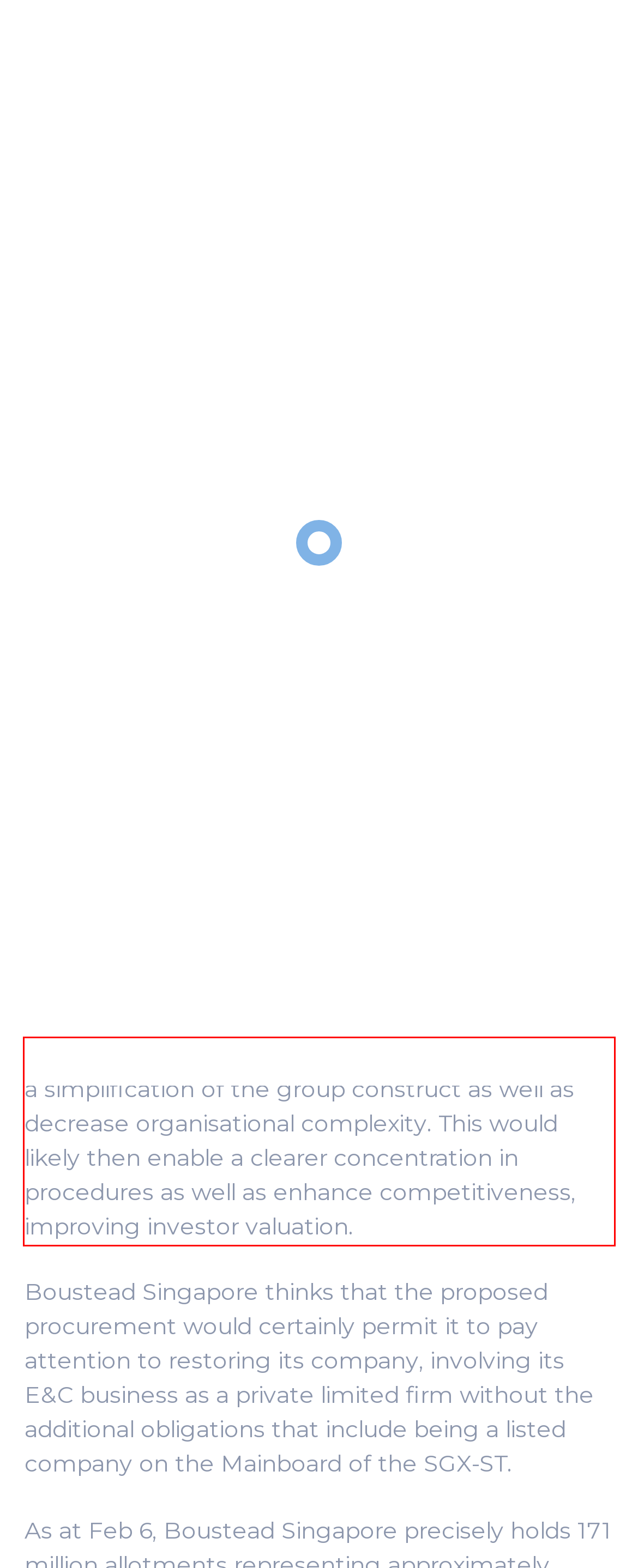Look at the provided screenshot of the webpage and perform OCR on the text within the red bounding box.

It pointed out the proposed purchase would permit a simplification of the group construct as well as decrease organisational complexity. This would likely then enable a clearer concentration in procedures as well as enhance competitiveness, improving investor valuation.